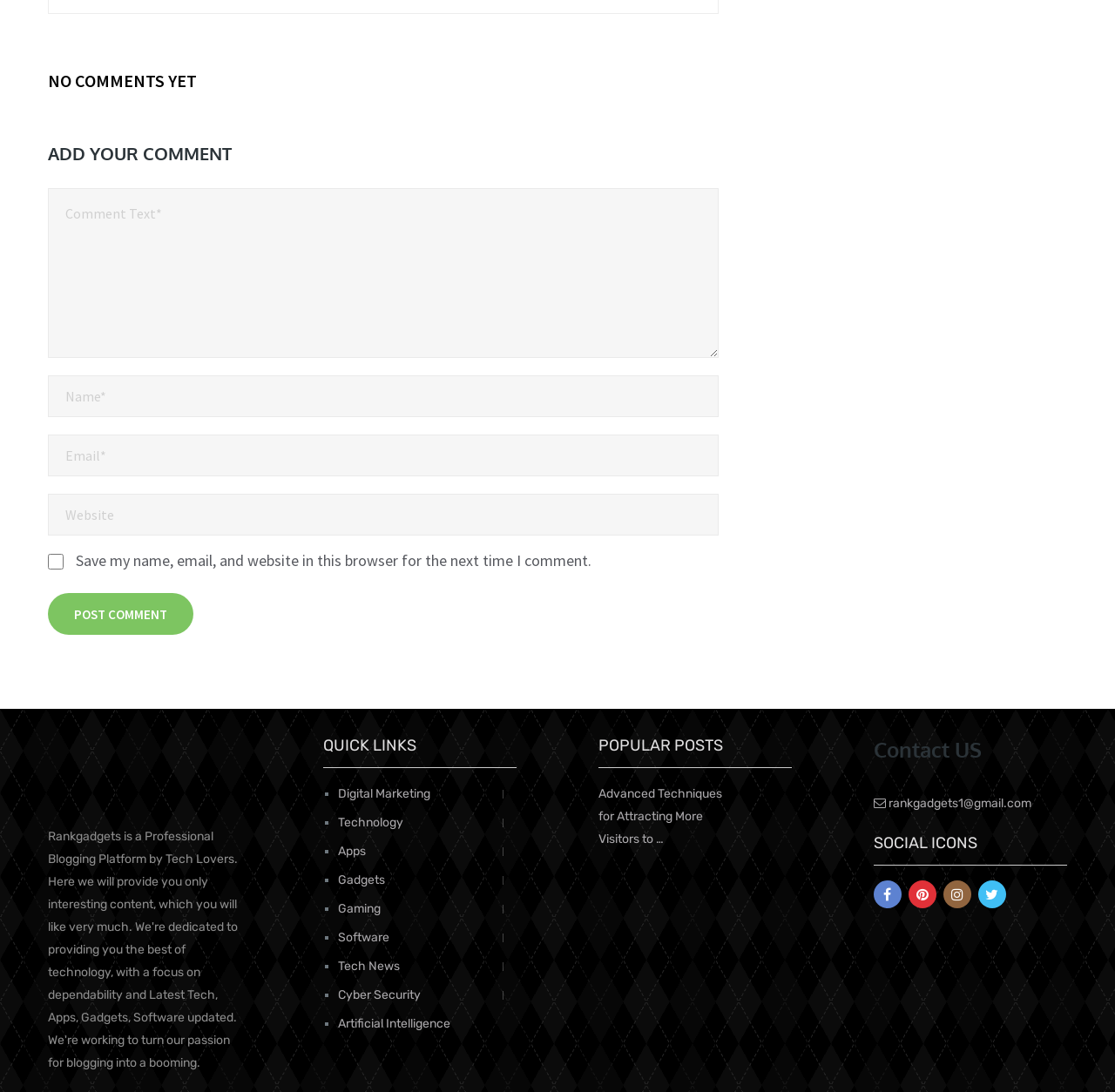Please locate the clickable area by providing the bounding box coordinates to follow this instruction: "Explore the topic 'property investing'".

None